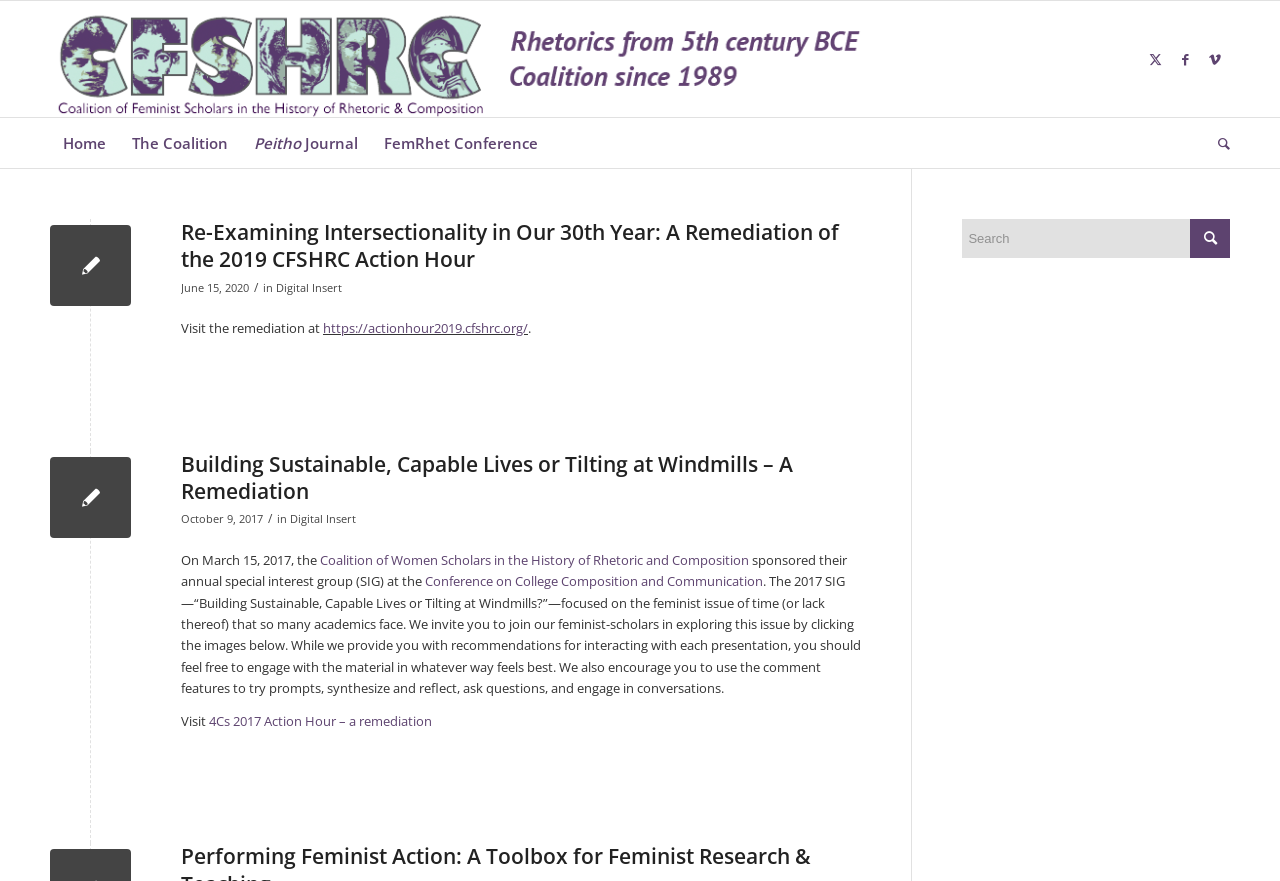Identify the bounding box coordinates of the area you need to click to perform the following instruction: "Visit the remediation at https://actionhour2019.cfshrc.org/".

[0.252, 0.362, 0.412, 0.383]